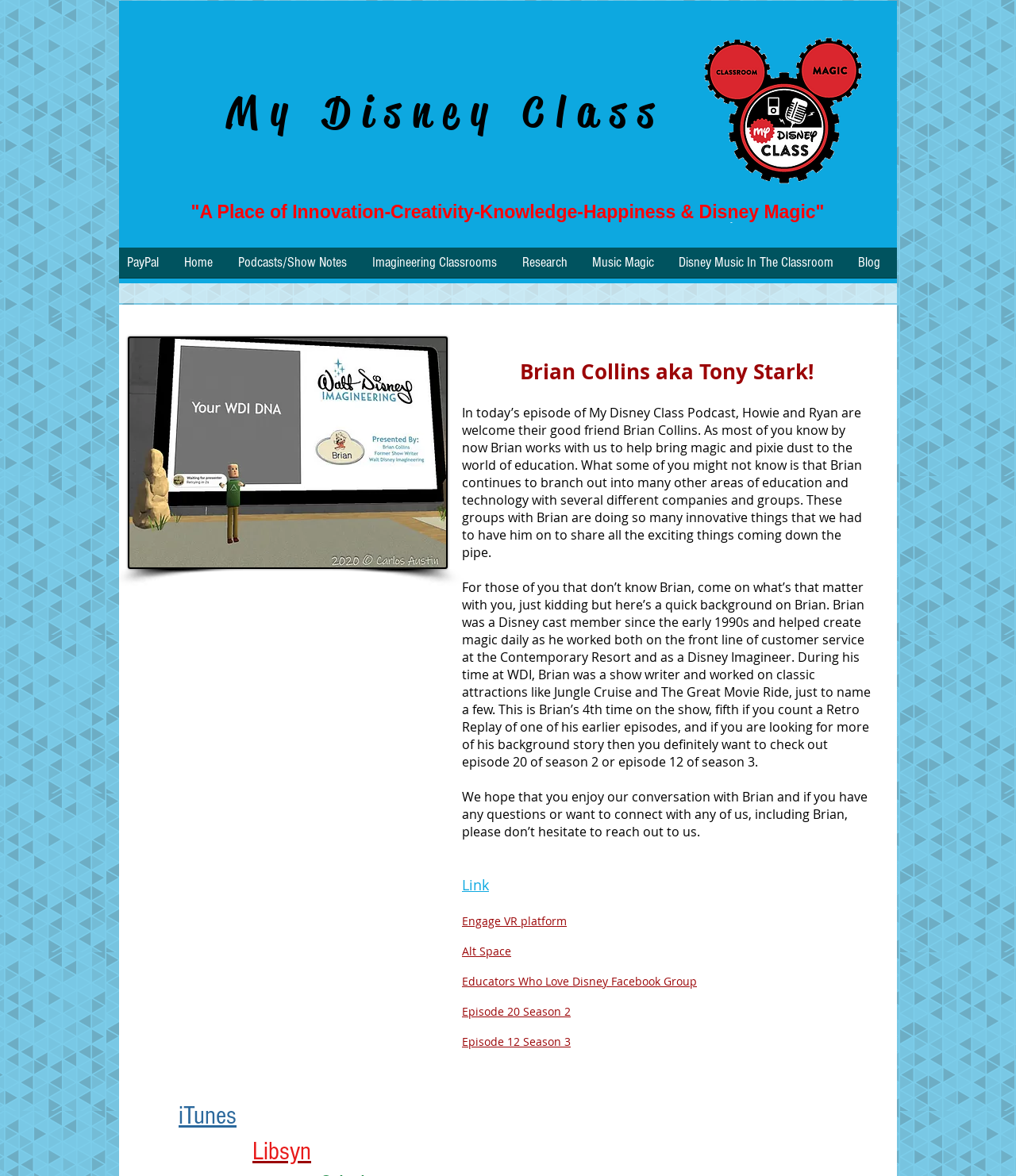Determine the bounding box coordinates of the clickable element to achieve the following action: 'Check out the 'Engage VR platform''. Provide the coordinates as four float values between 0 and 1, formatted as [left, top, right, bottom].

[0.455, 0.777, 0.558, 0.789]